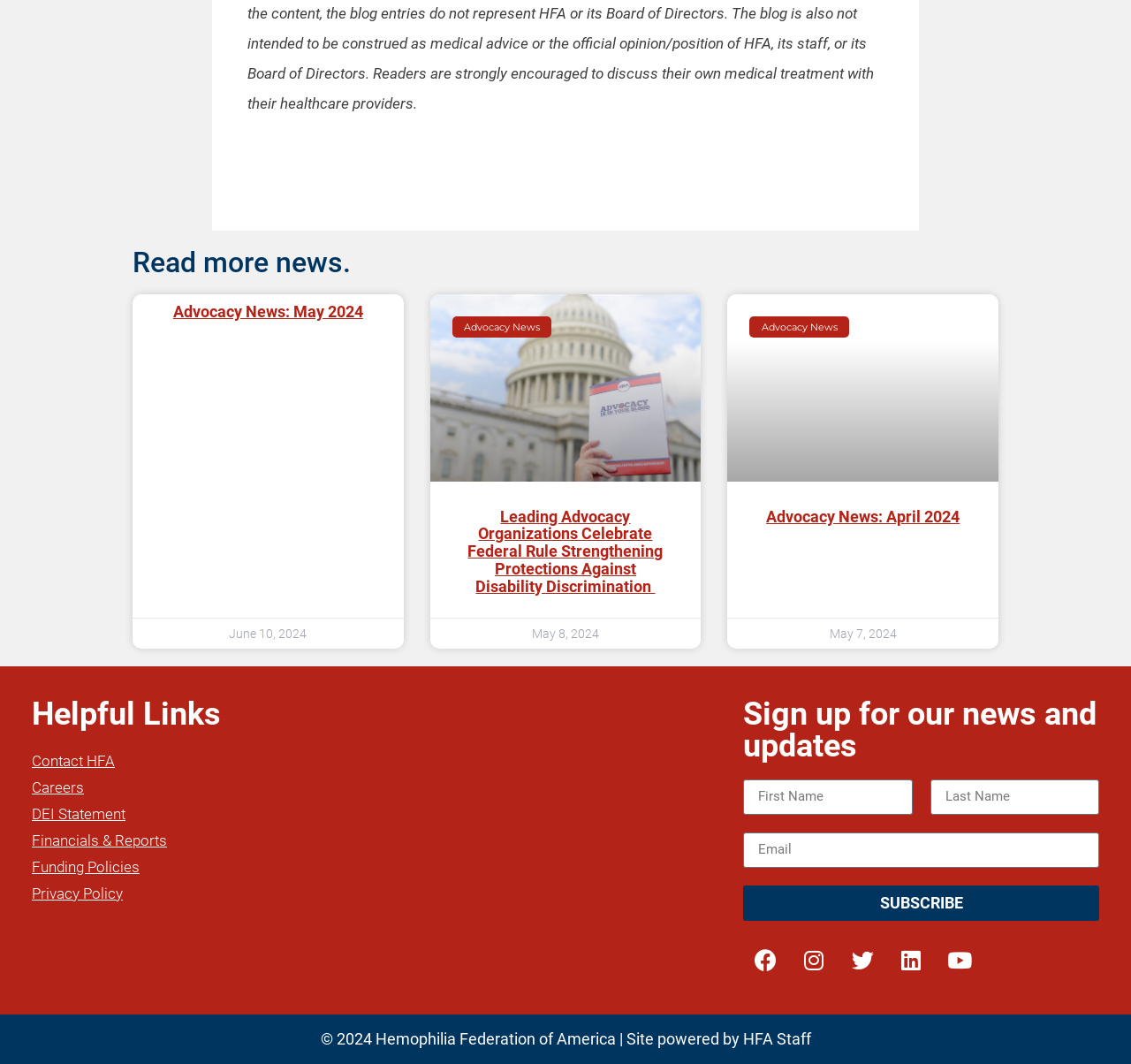Please find the bounding box for the UI element described by: "Advocacy News: May 2024".

[0.153, 0.284, 0.321, 0.302]